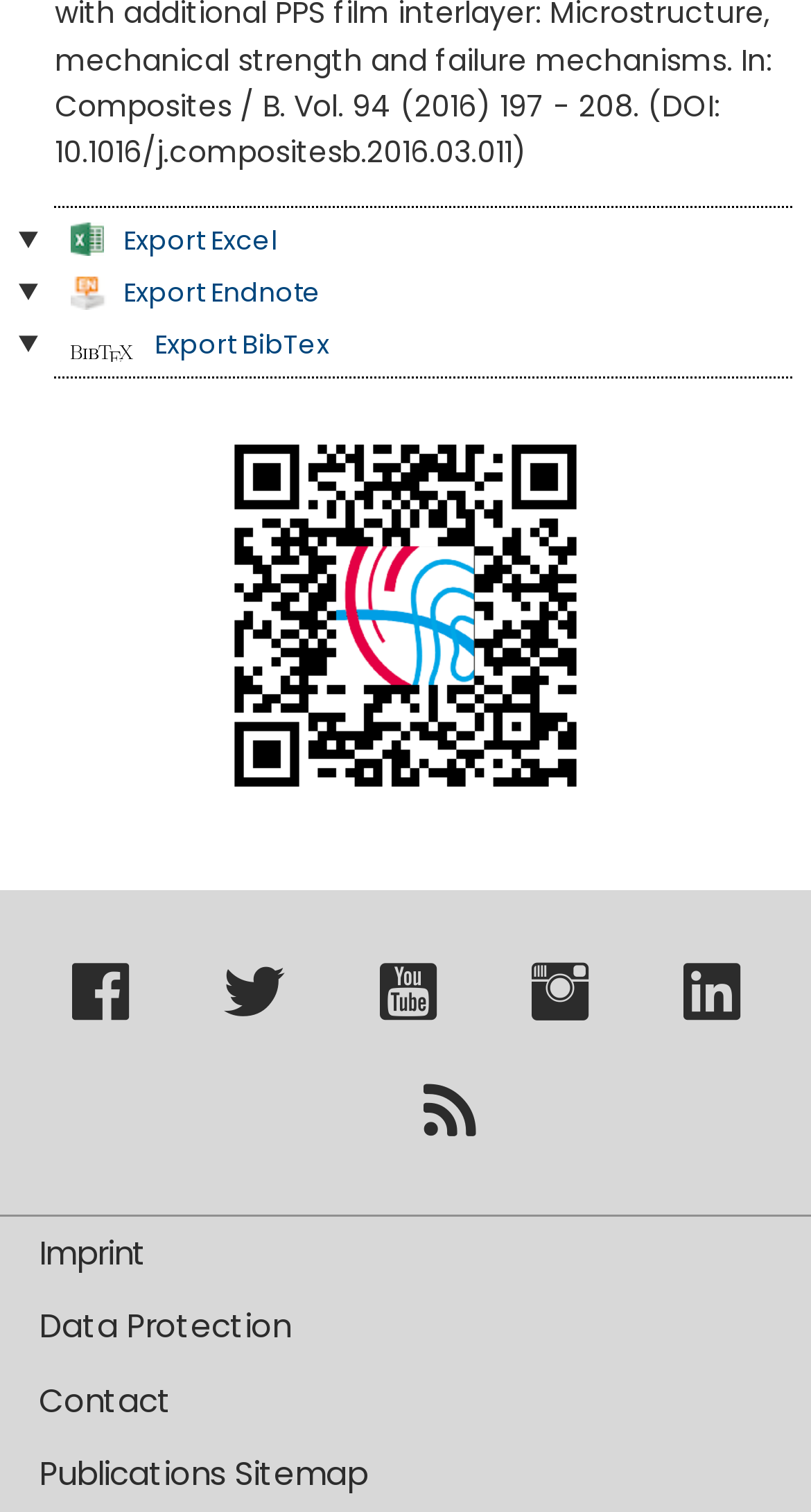Identify the bounding box coordinates of the region that should be clicked to execute the following instruction: "Scan QR code".

[0.244, 0.269, 0.756, 0.545]